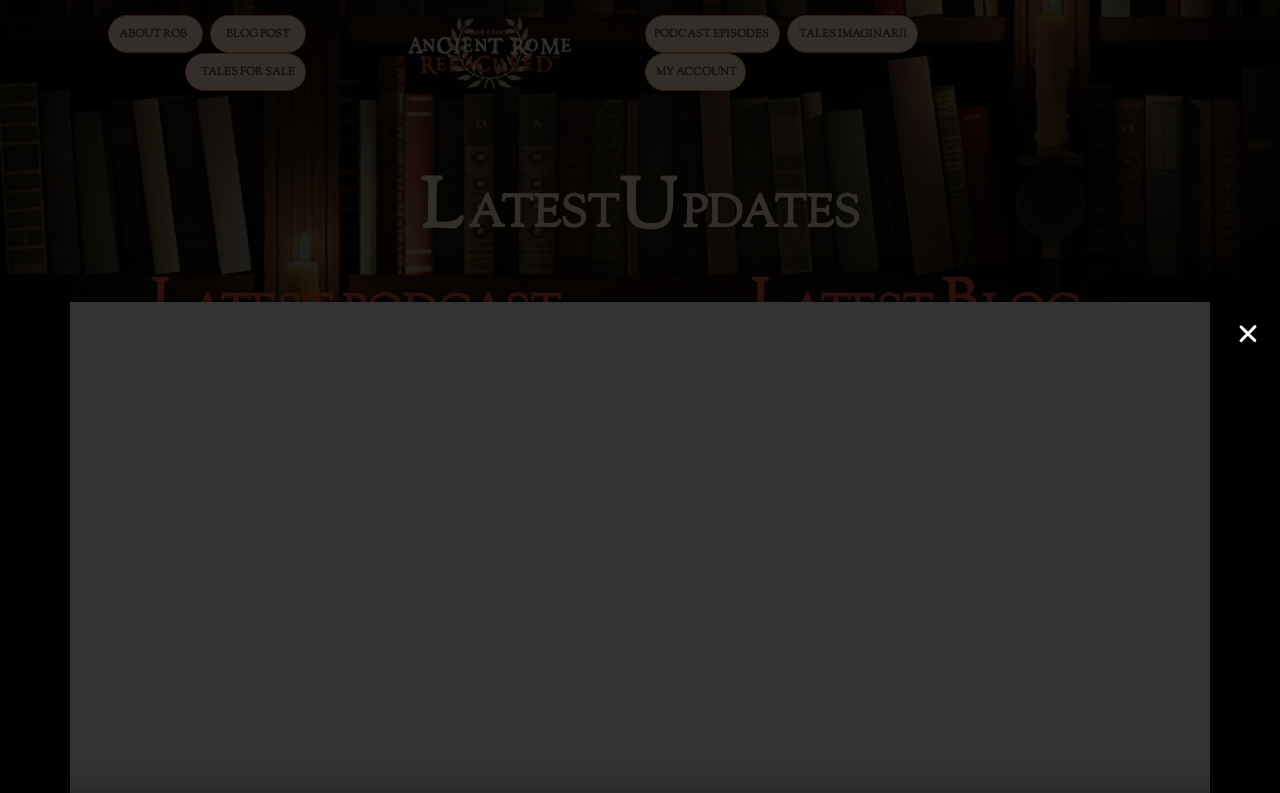What is the text of the heading at the bottom of the page?
Please answer the question with a detailed and comprehensive explanation.

I located the heading element with the highest y-coordinate value, indicating it is positioned at the bottom of the page, and found its text content to be 'Bad Helen Of Troy'.